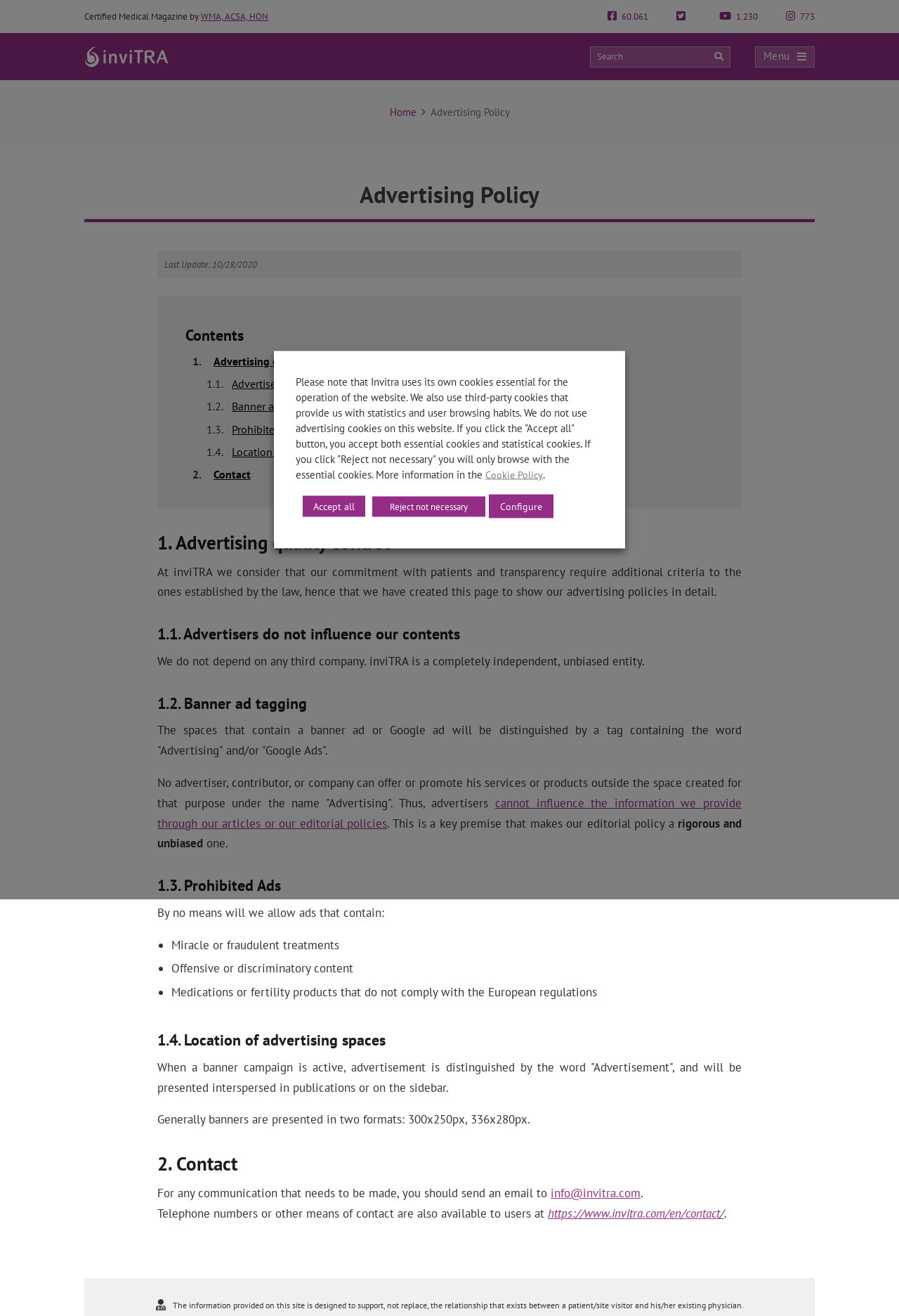Respond to the following question using a concise word or phrase: 
What is the last update date of the webpage?

10/28/2020